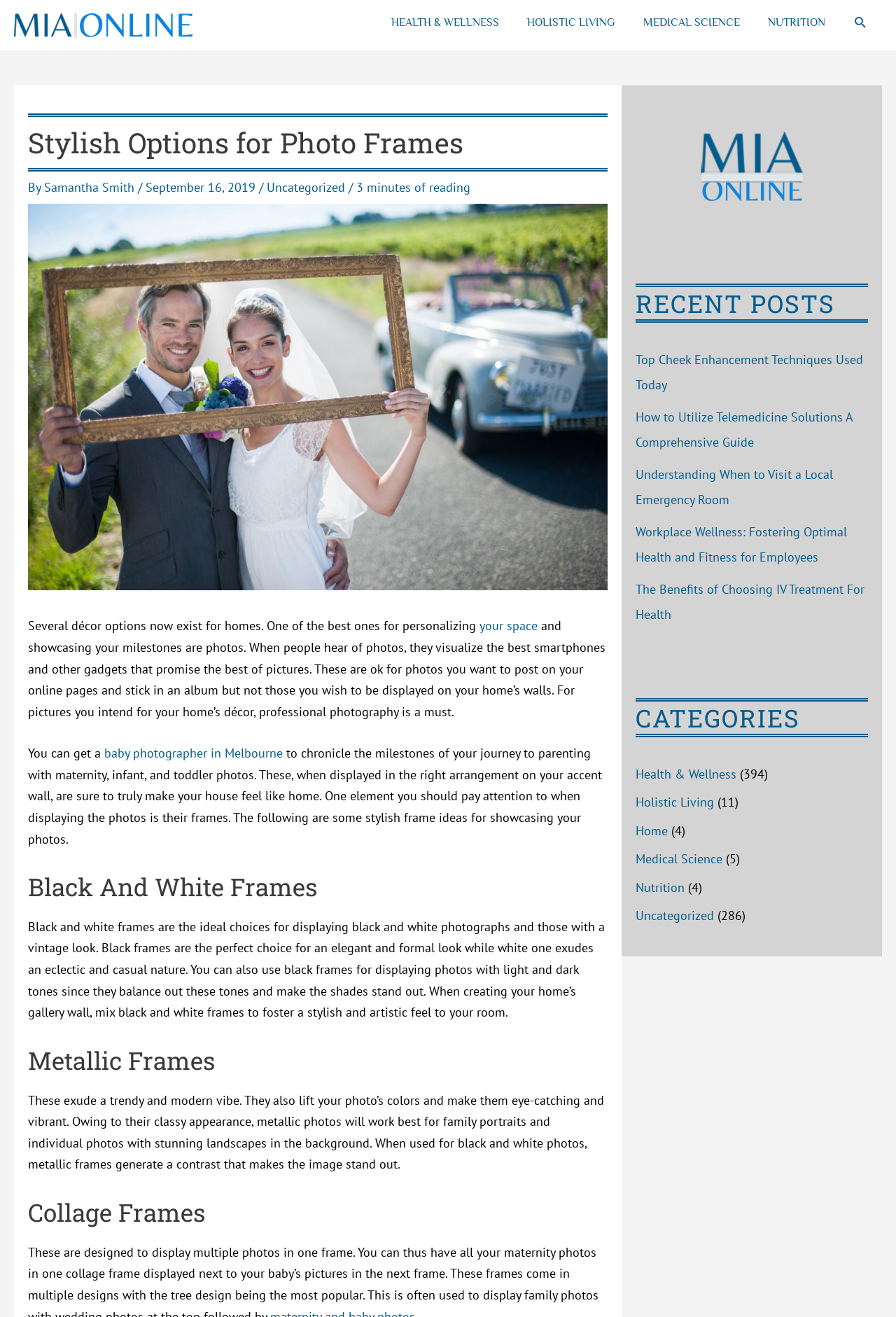What is the author of the article 'Stylish Options for Photo Frames'?
Please look at the screenshot and answer in one word or a short phrase.

Samantha Smith